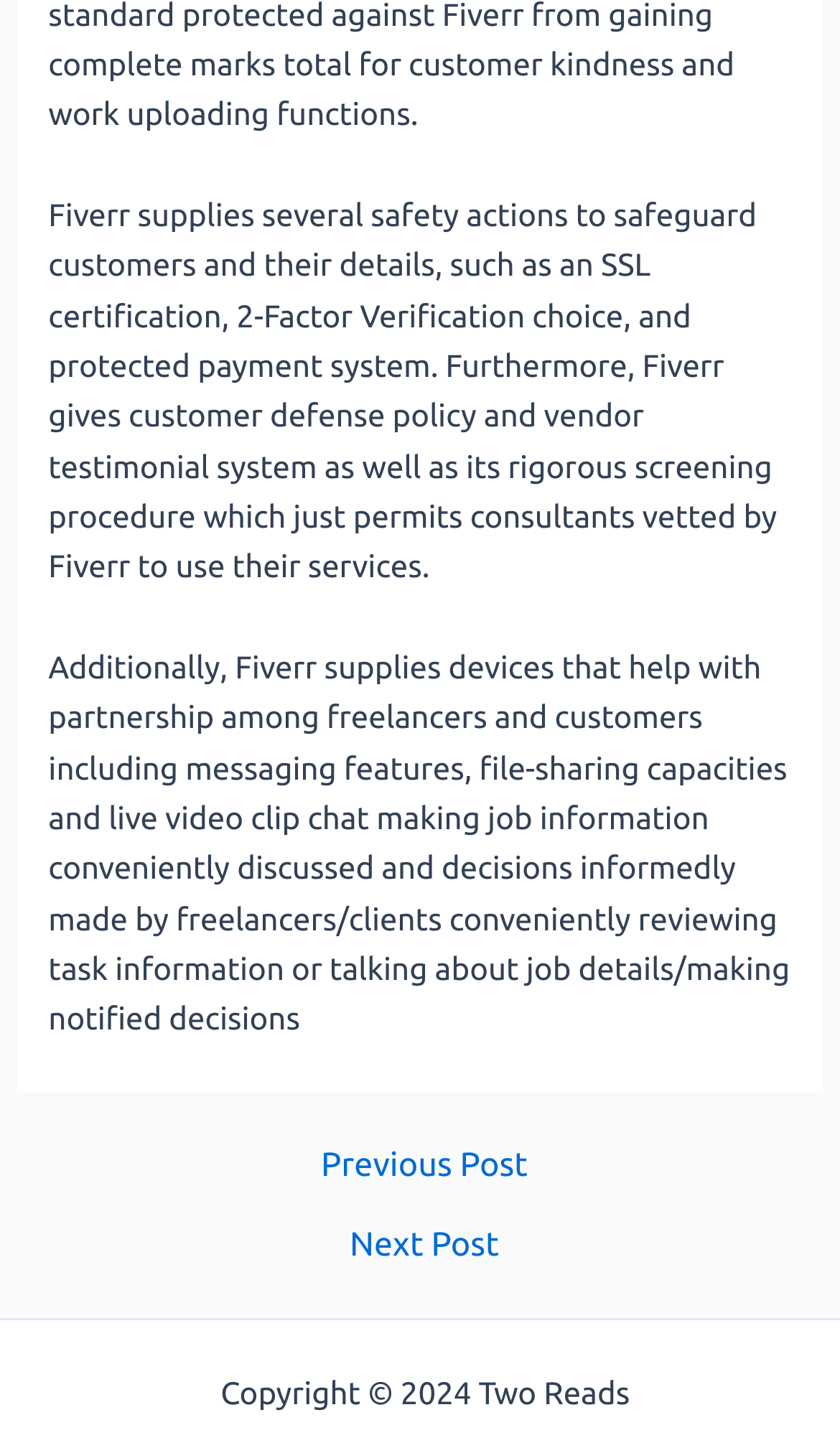What is the last link at the bottom of the webpage?
Based on the screenshot, respond with a single word or phrase.

Sitemap